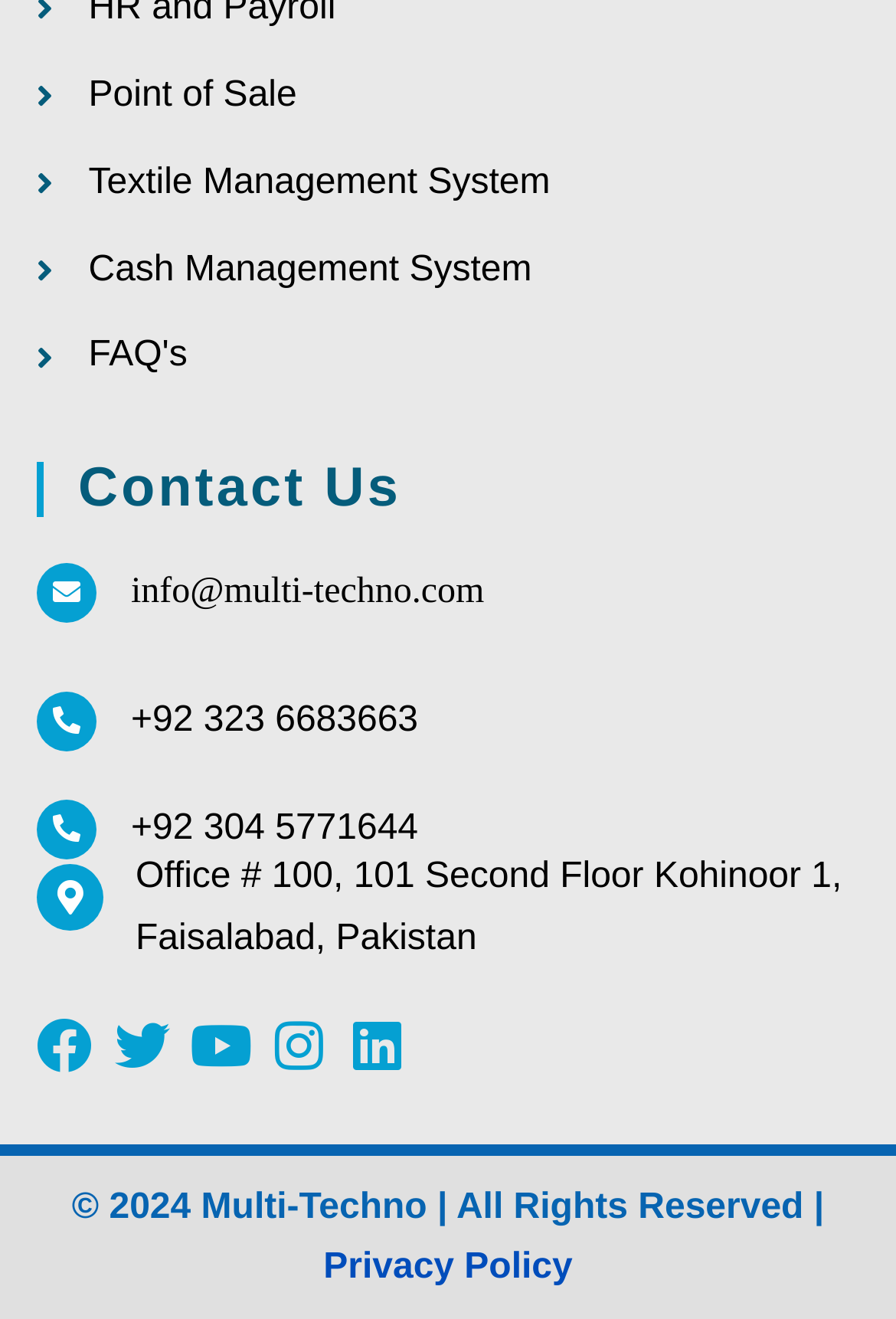Please provide the bounding box coordinates for the element that needs to be clicked to perform the instruction: "View contact information". The coordinates must consist of four float numbers between 0 and 1, formatted as [left, top, right, bottom].

None